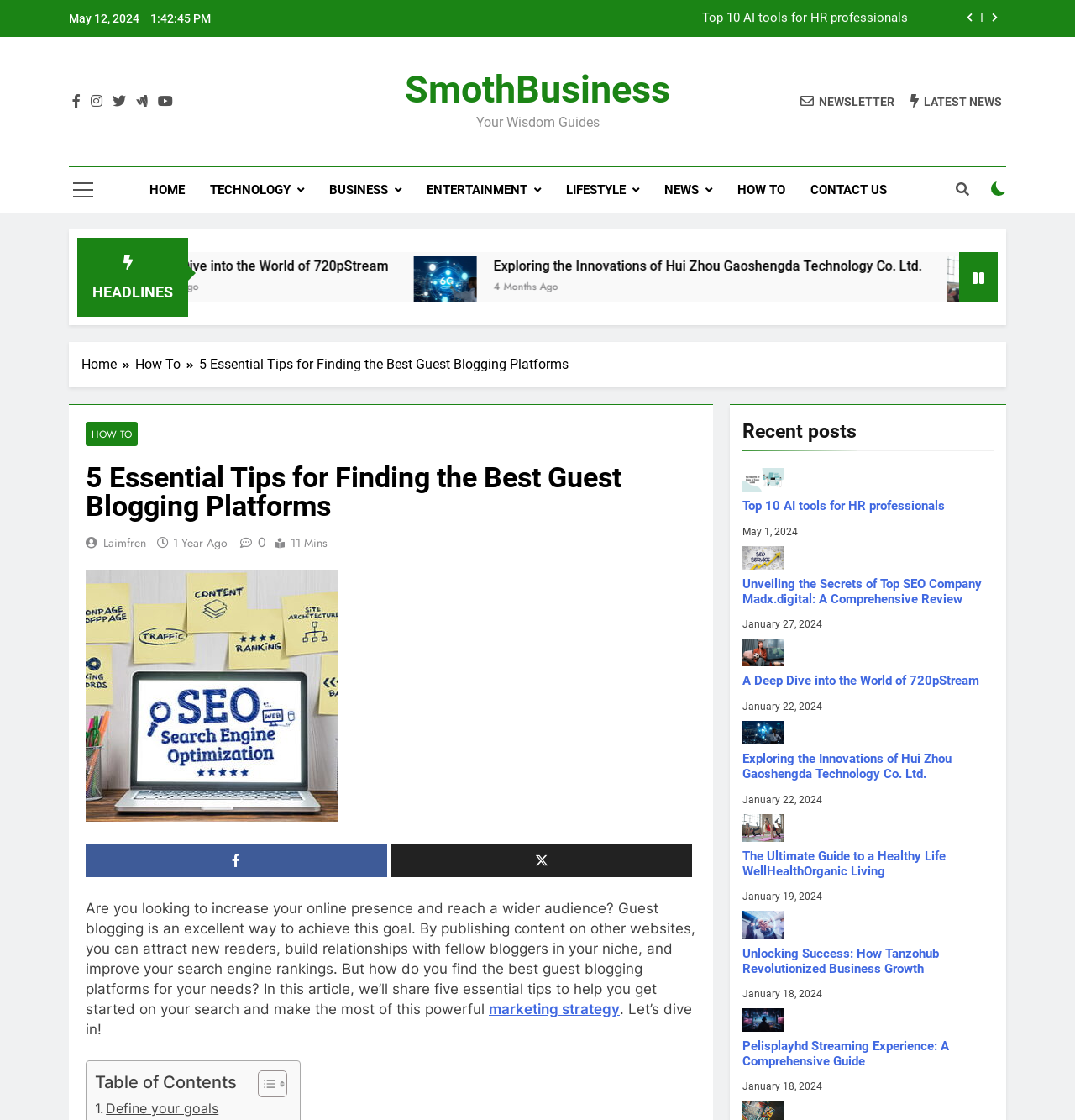What is the date of the latest article?
Using the image provided, answer with just one word or phrase.

May 12, 2024